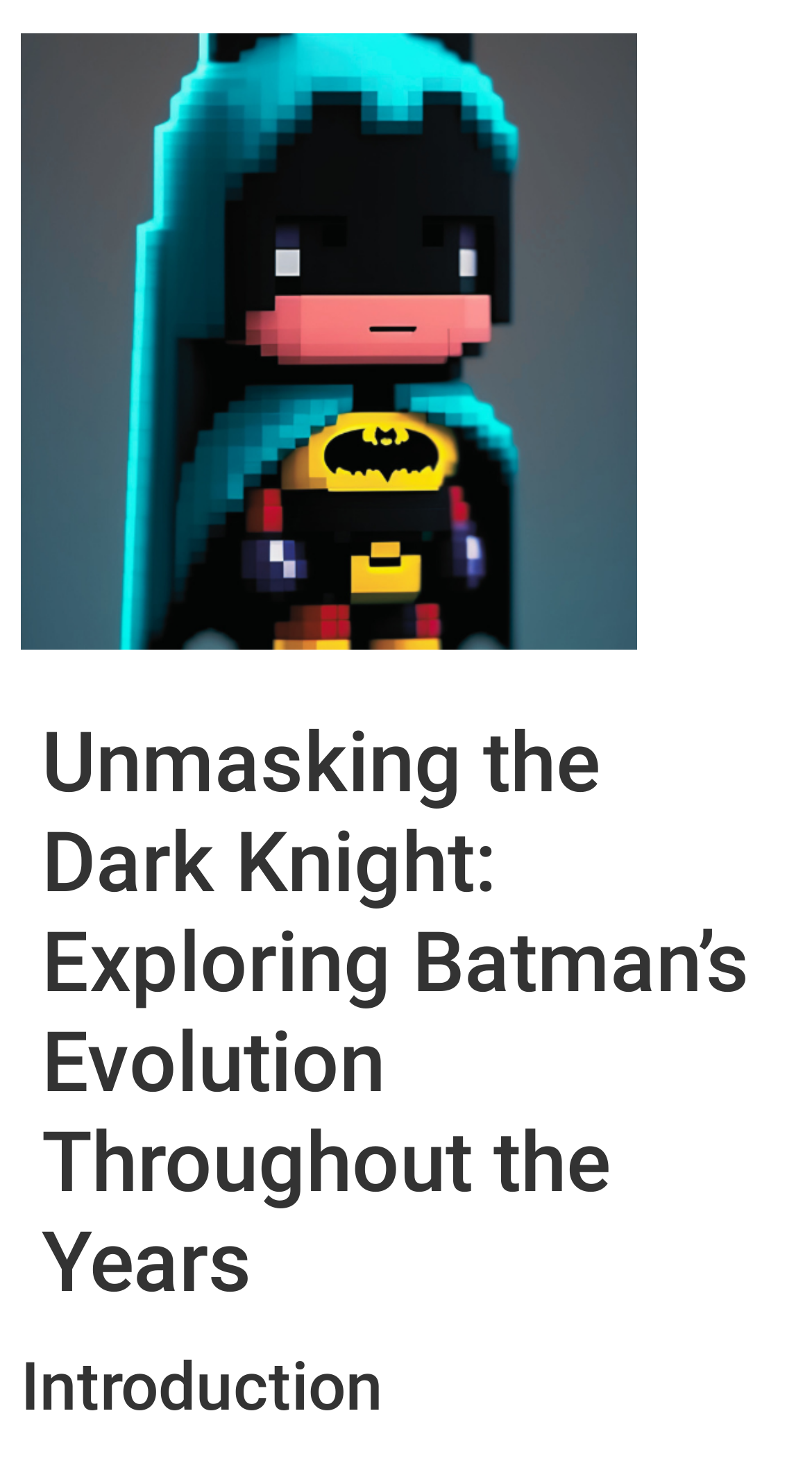Identify and provide the main heading of the webpage.

Unmasking the Dark Knight: Exploring Batman’s Evolution Throughout the Years